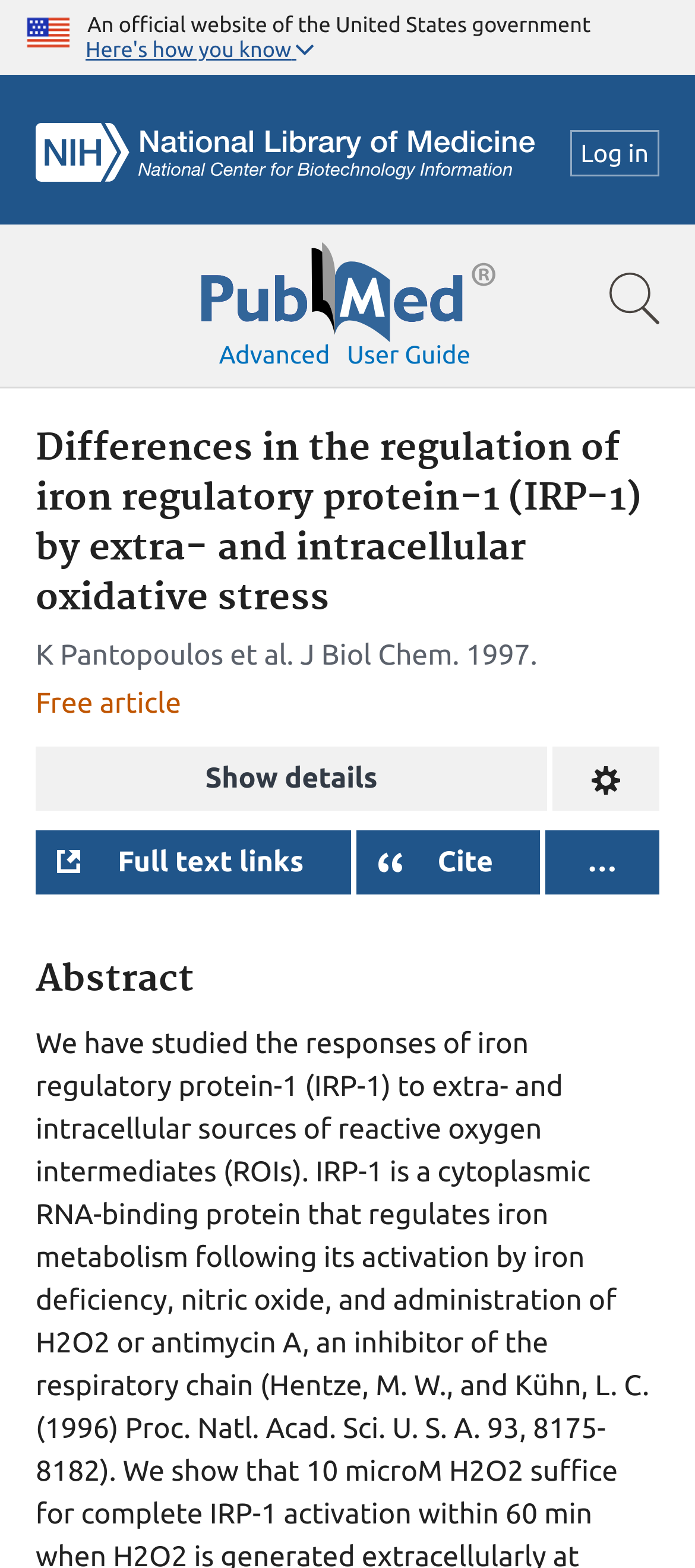Determine the title of the webpage and give its text content.

Differences in the regulation of iron regulatory protein-1 (IRP-1) by extra- and intracellular oxidative stress